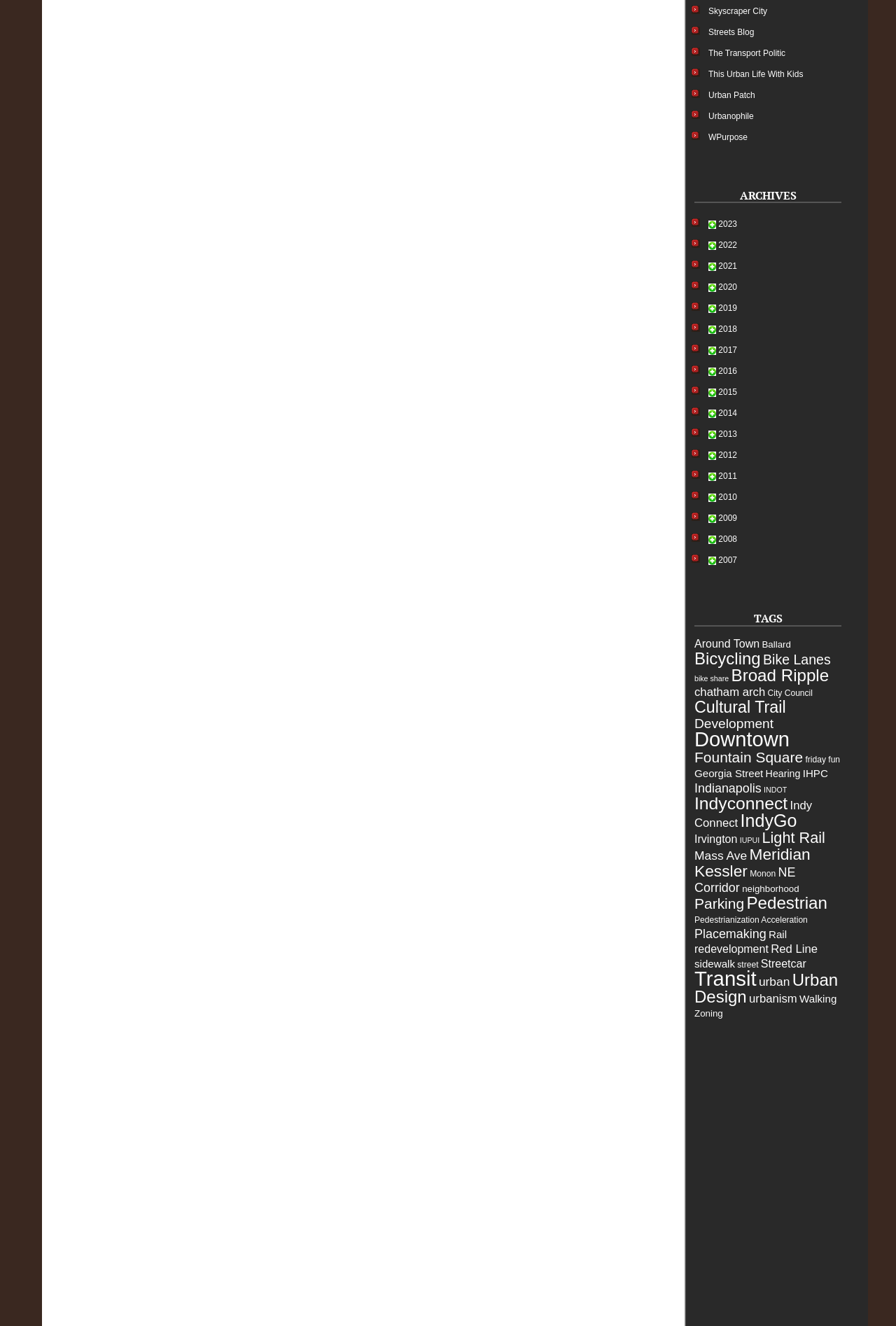Provide your answer in one word or a succinct phrase for the question: 
What is the name of the neighborhood with 28 items?

Broad Ripple